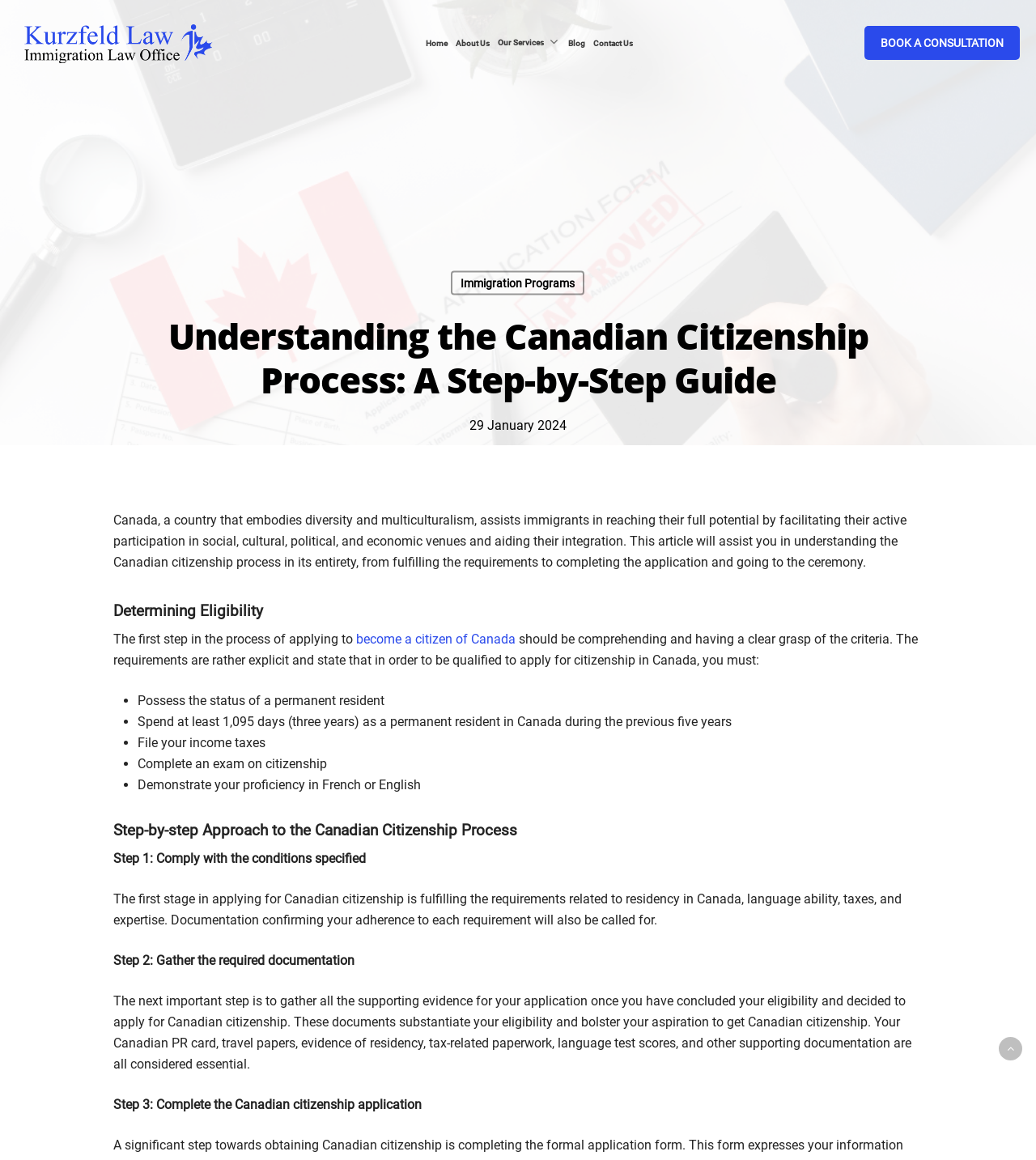Find the bounding box coordinates of the area that needs to be clicked in order to achieve the following instruction: "Click the 'become a citizen of Canada' link". The coordinates should be specified as four float numbers between 0 and 1, i.e., [left, top, right, bottom].

[0.344, 0.544, 0.498, 0.558]